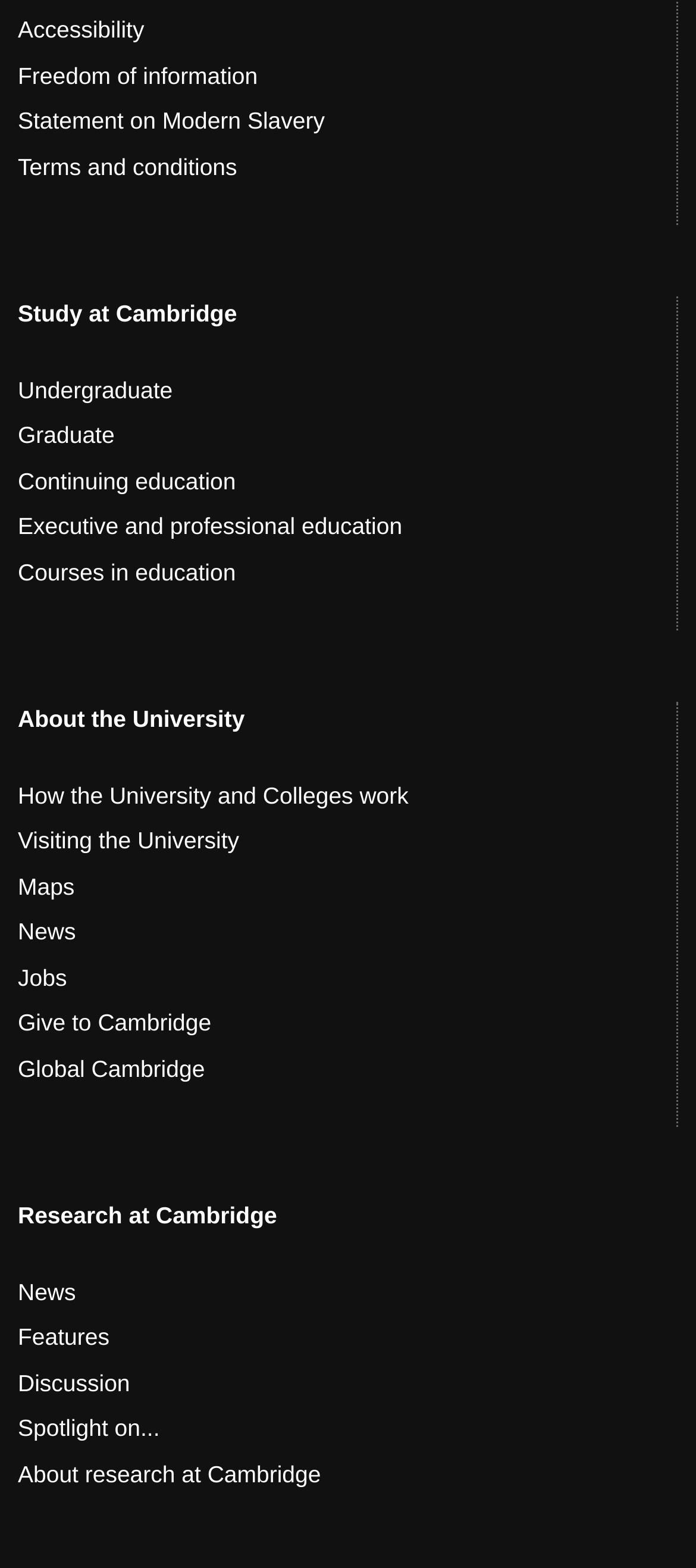Locate the bounding box coordinates of the element to click to perform the following action: 'Study at Cambridge'. The coordinates should be given as four float values between 0 and 1, in the form of [left, top, right, bottom].

[0.026, 0.192, 0.341, 0.209]